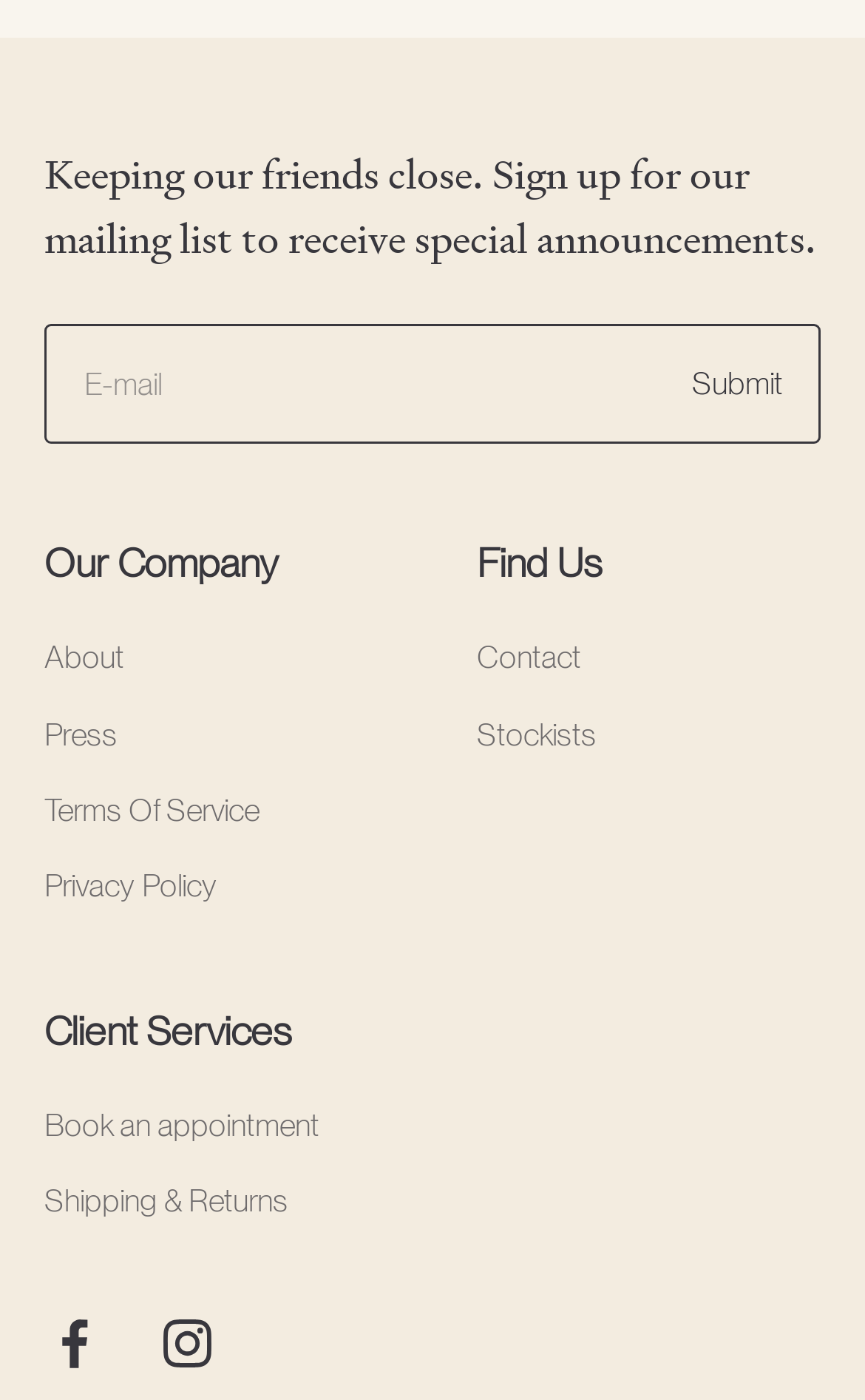From the image, can you give a detailed response to the question below:
What social media platforms can be followed?

The webpage provides links to follow the company on two social media platforms: Facebook and Instagram, which open in a new tab.